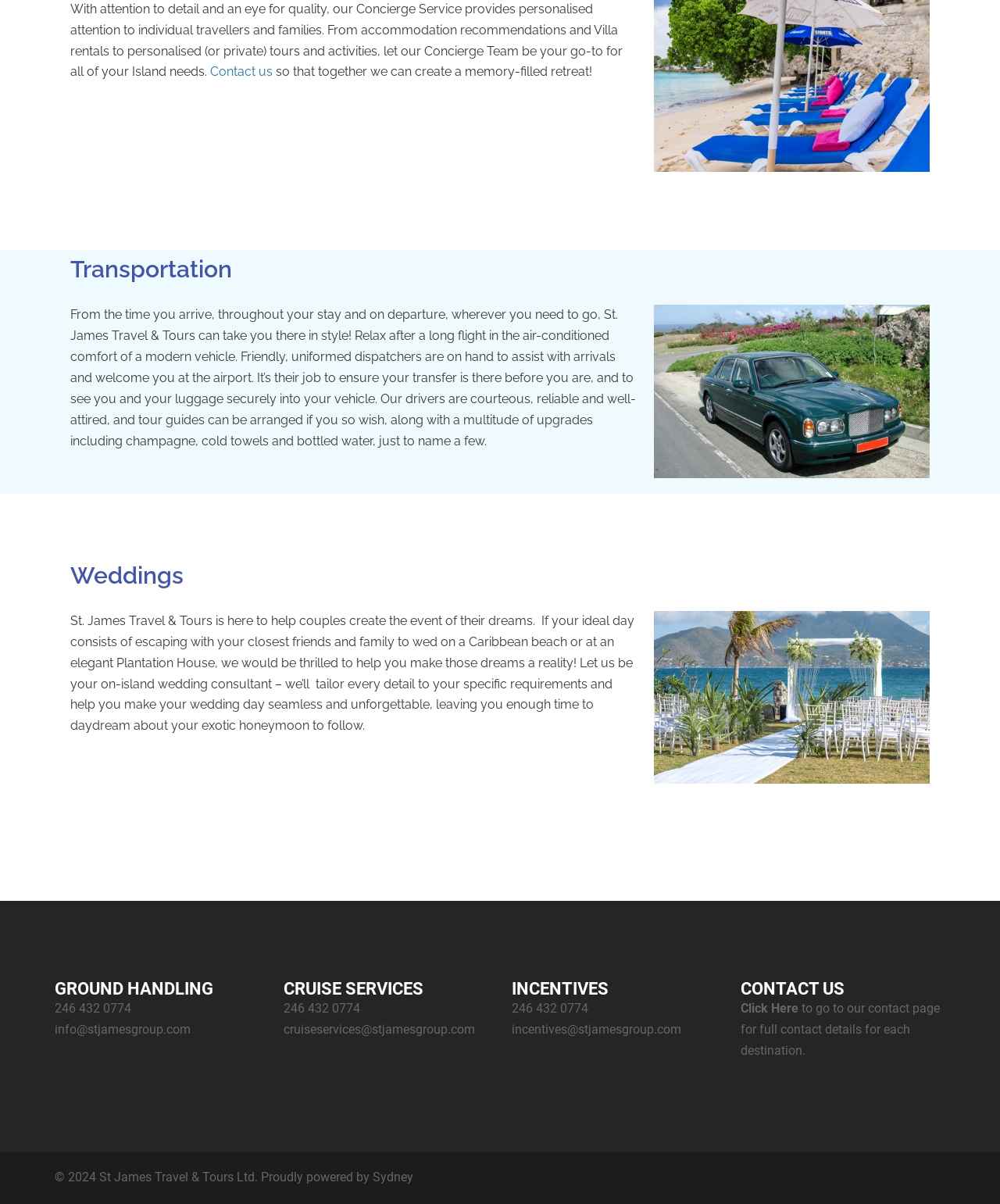Refer to the image and answer the question with as much detail as possible: What can be arranged for weddings?

Based on the StaticText element with the text 'St. James Travel & Tours is here to help couples create the event of their dreams... Let us be your on-island wedding consultant – we’ll tailor every detail to your specific requirements and help you make your wedding day seamless and unforgettable...', it is clear that tour guides and upgrades, such as champagne, cold towels, and bottled water, can be arranged for weddings.